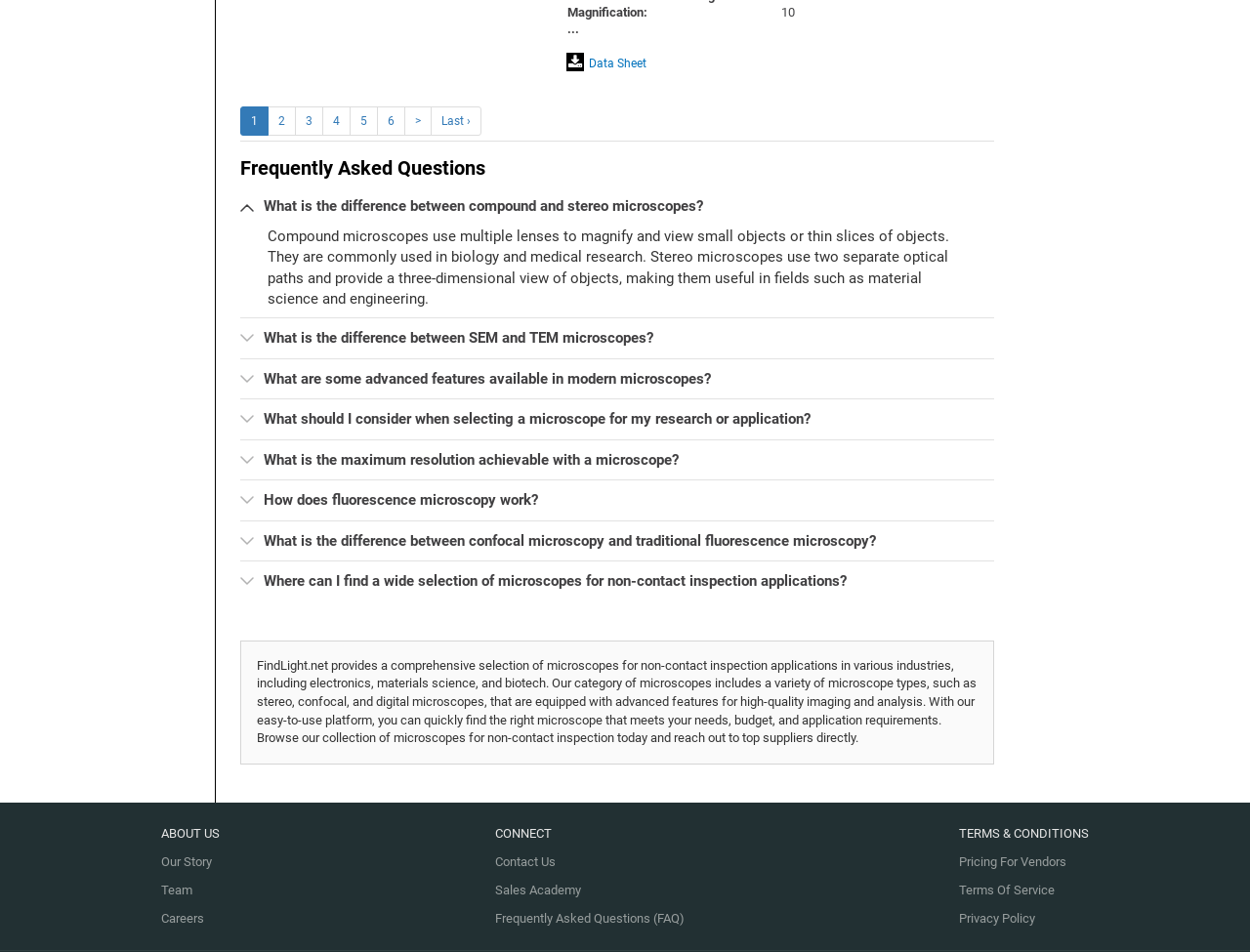Indicate the bounding box coordinates of the element that must be clicked to execute the instruction: "Click on the 'Contact Us' link". The coordinates should be given as four float numbers between 0 and 1, i.e., [left, top, right, bottom].

[0.396, 0.897, 0.444, 0.912]